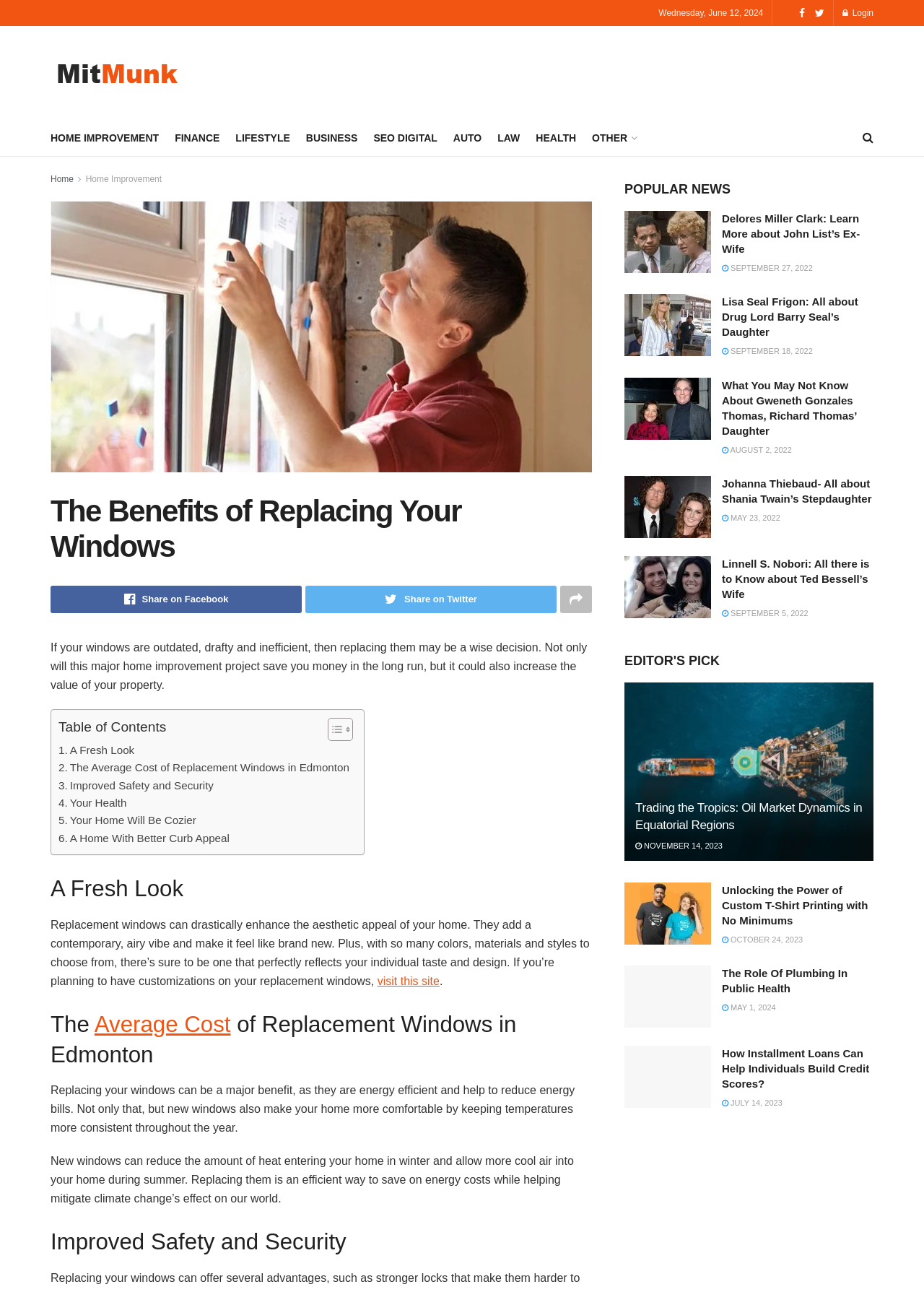Please determine the bounding box coordinates of the area that needs to be clicked to complete this task: 'Click on 'Home Improvement''. The coordinates must be four float numbers between 0 and 1, formatted as [left, top, right, bottom].

[0.055, 0.099, 0.172, 0.115]